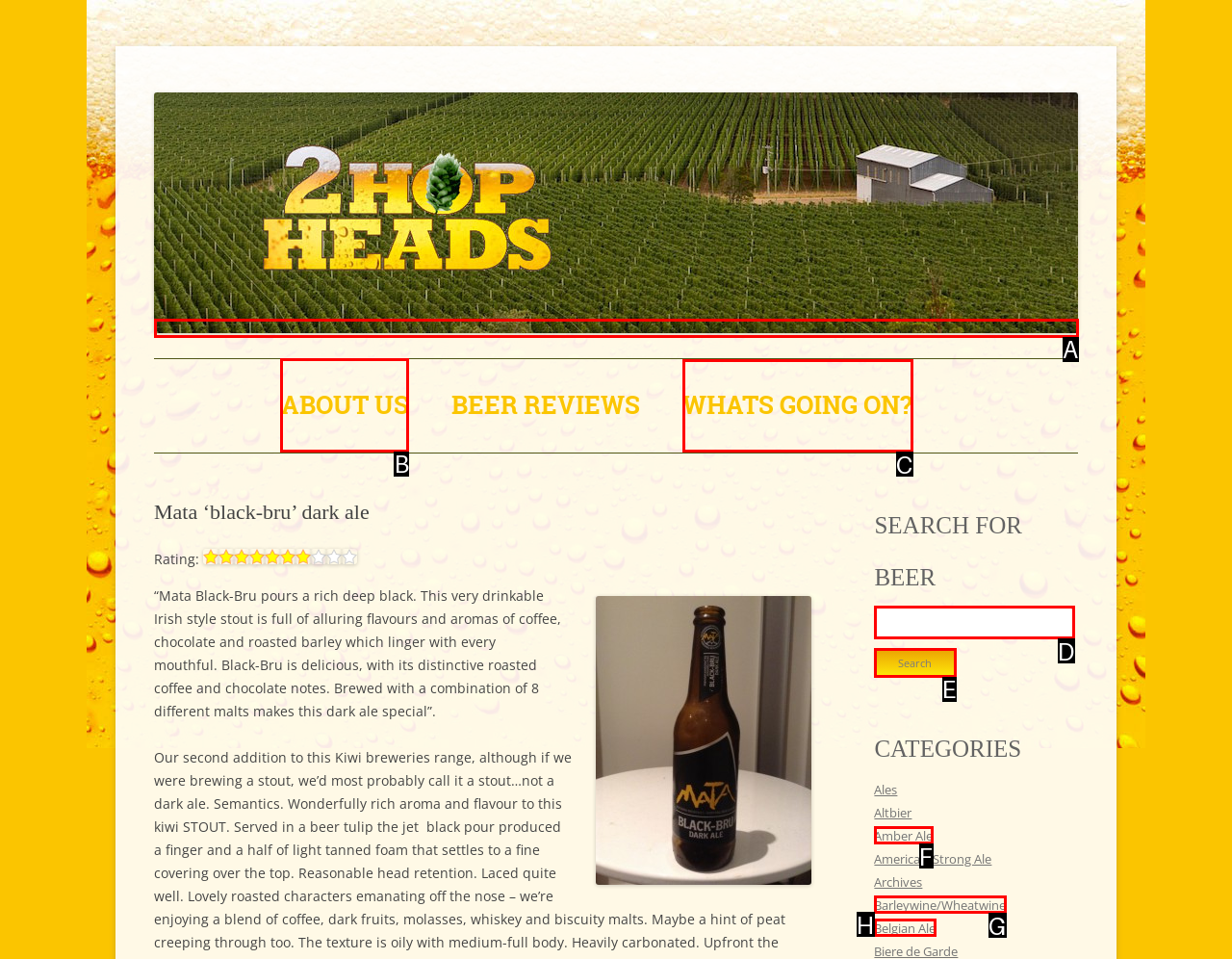Figure out which option to click to perform the following task: Click on the 'ABOUT US' link
Provide the letter of the correct option in your response.

B